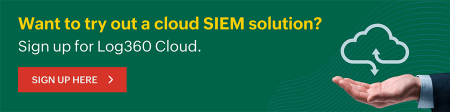Generate a detailed caption for the image.

The image features a compelling advertisement inviting viewers to explore a cloud-based Security Information and Event Management (SIEM) solution, specifically promoting Log360 Cloud. It prominently displays a hand presenting a cloud icon, symbolizing the accessibility and ease of cloud services. The background is a rich green, conveying a sense of security and reliability. The text reads, "Want to try out a cloud SIEM solution? Sign up for Log360 Cloud," emphasizing a clear call to action with the phrase "SIGN UP HERE" highlighted in a contrasting color. This engaging design aims to attract potential customers interested in enhancing their cybersecurity measures through a modern, cloud-based approach.